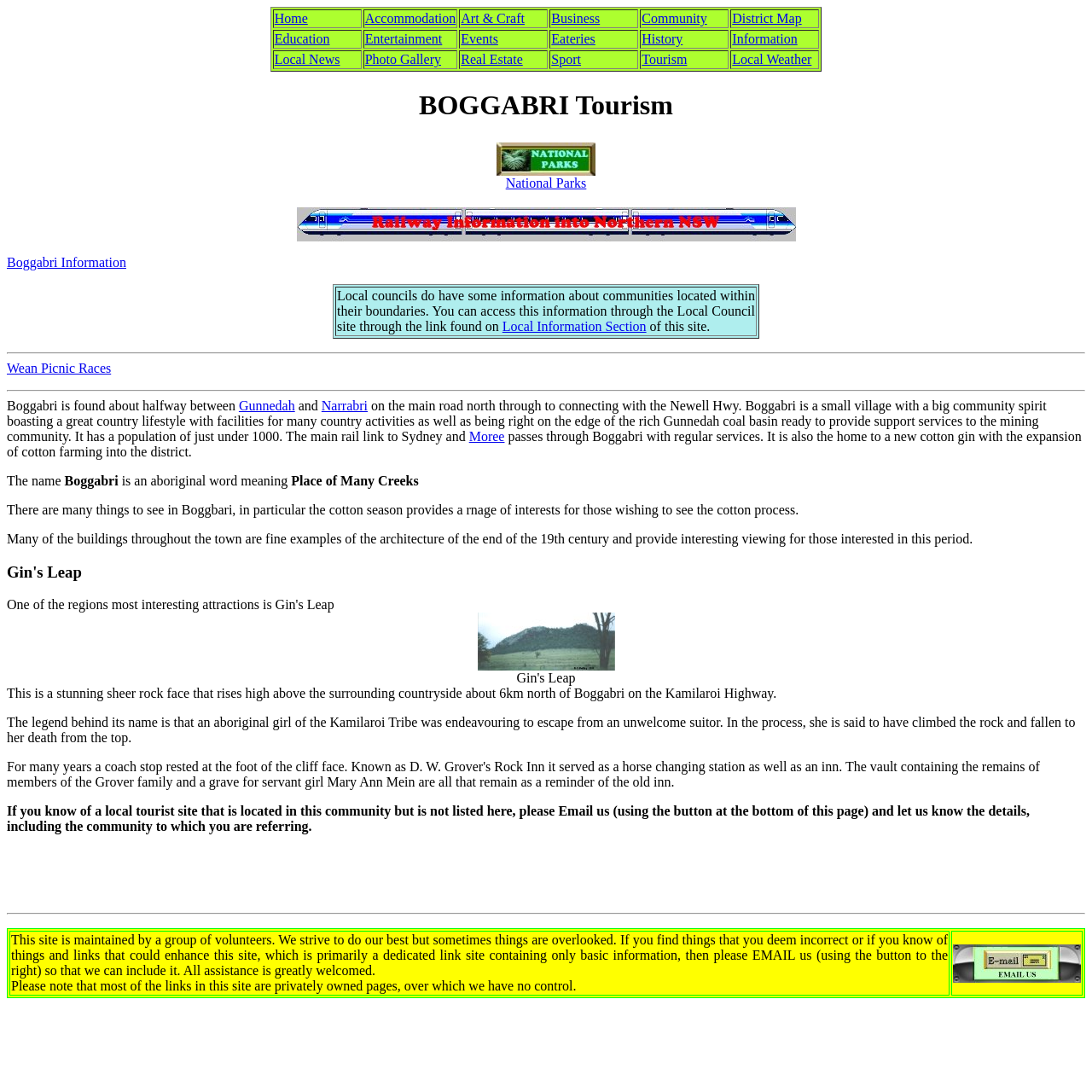Based on the visual content of the image, answer the question thoroughly: What is the meaning of the name 'Boggabri'?

I found the answer by reading the text on the webpage, which explains that 'The name is an aboriginal word meaning Place of Many Creeks'.